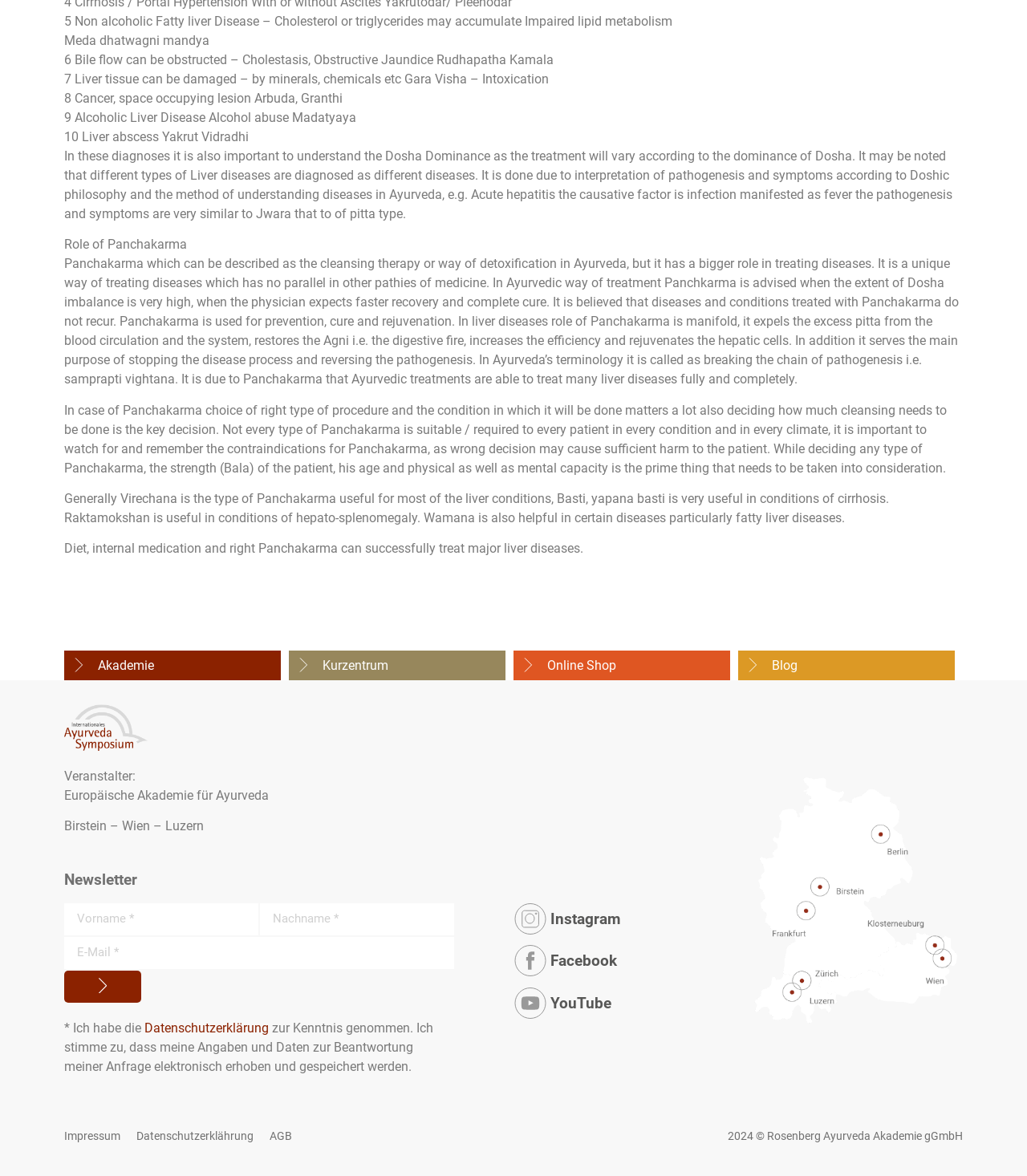Determine the bounding box coordinates of the clickable element to achieve the following action: 'Enter your first name'. Provide the coordinates as four float values between 0 and 1, formatted as [left, top, right, bottom].

[0.062, 0.768, 0.252, 0.795]